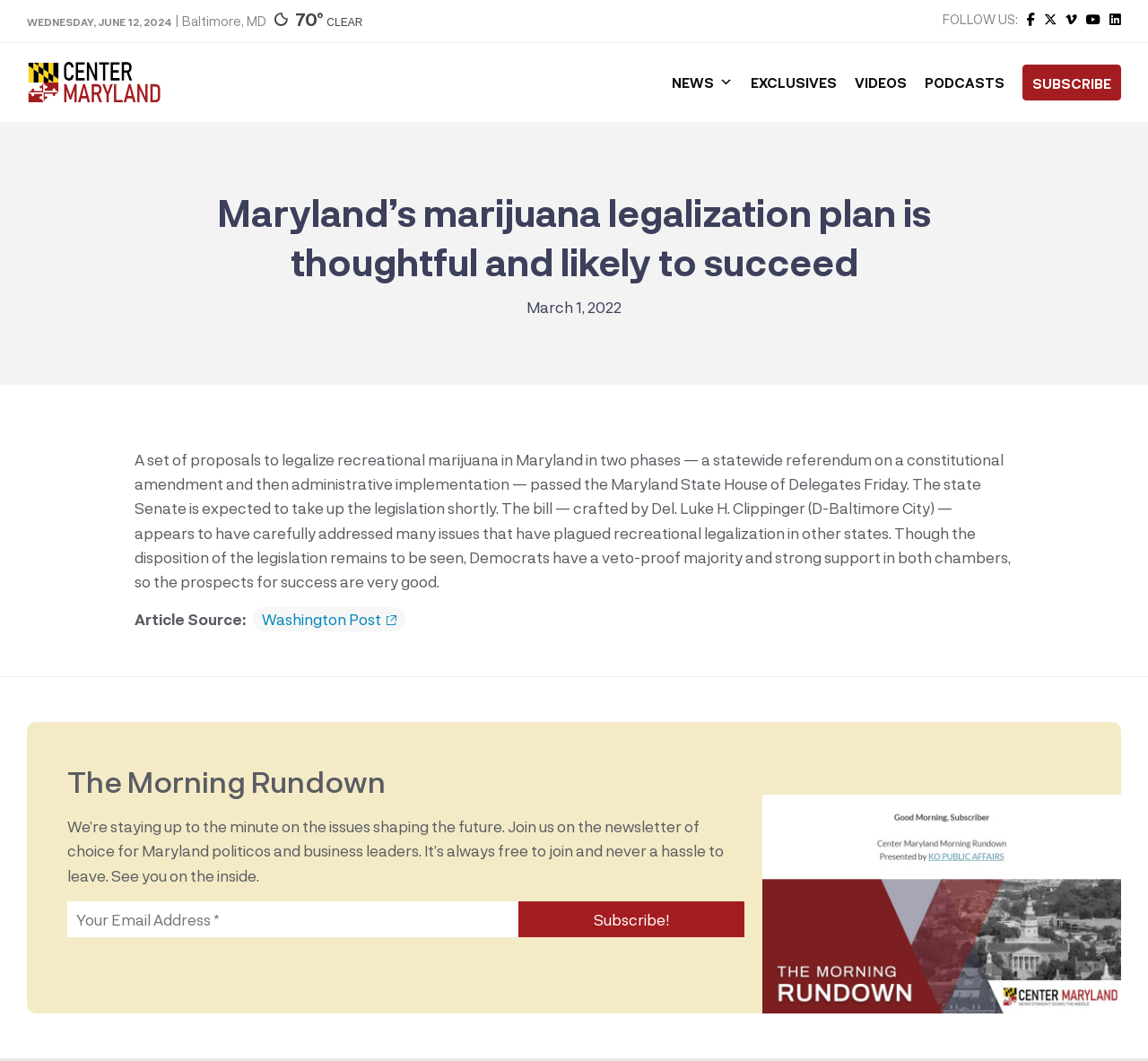What is the purpose of the newsletter?
By examining the image, provide a one-word or phrase answer.

Staying up to the minute on the issues shaping the future